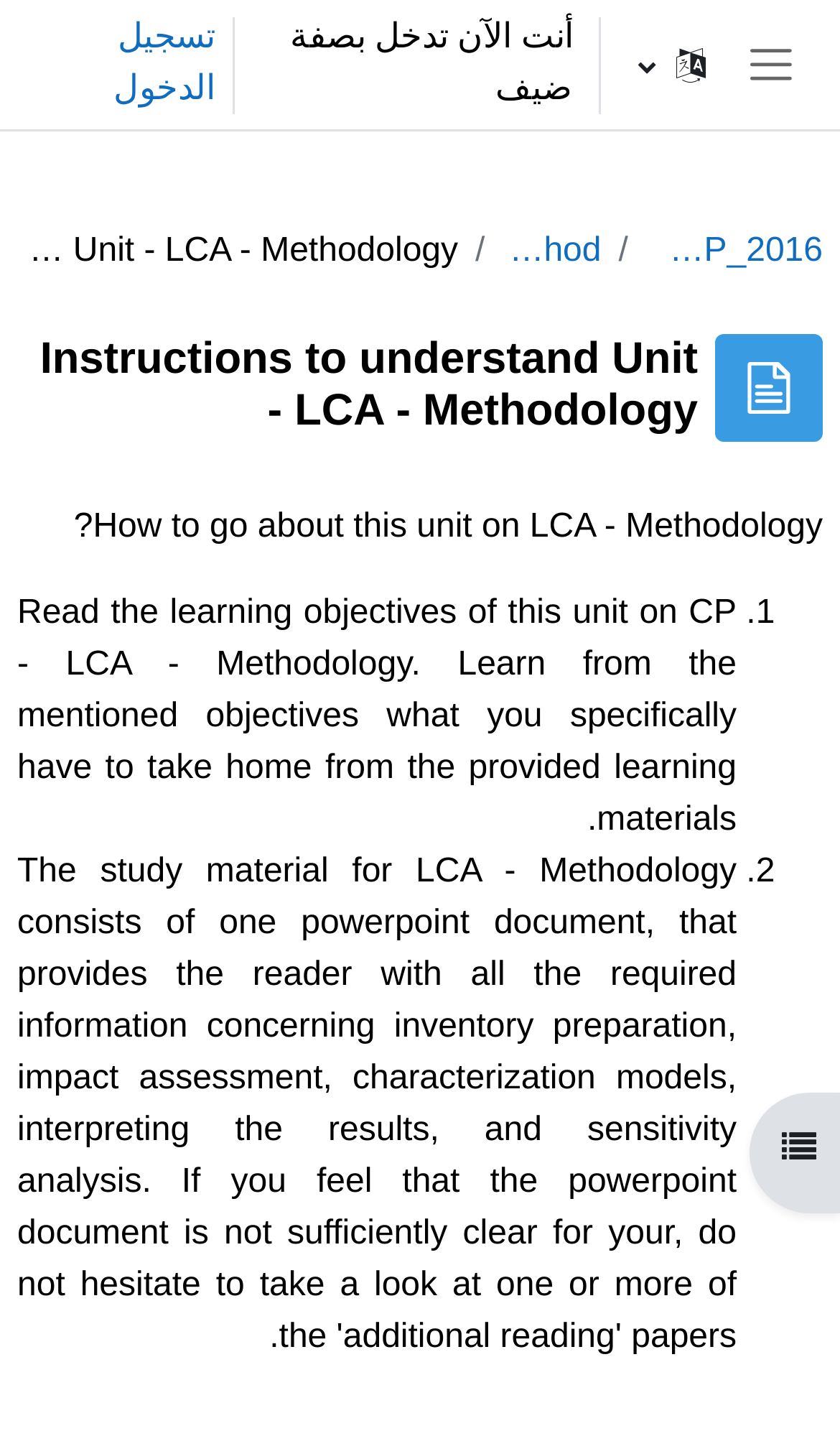Identify and extract the heading text of the webpage.

Instructions to understand Unit - LCA - Methodology